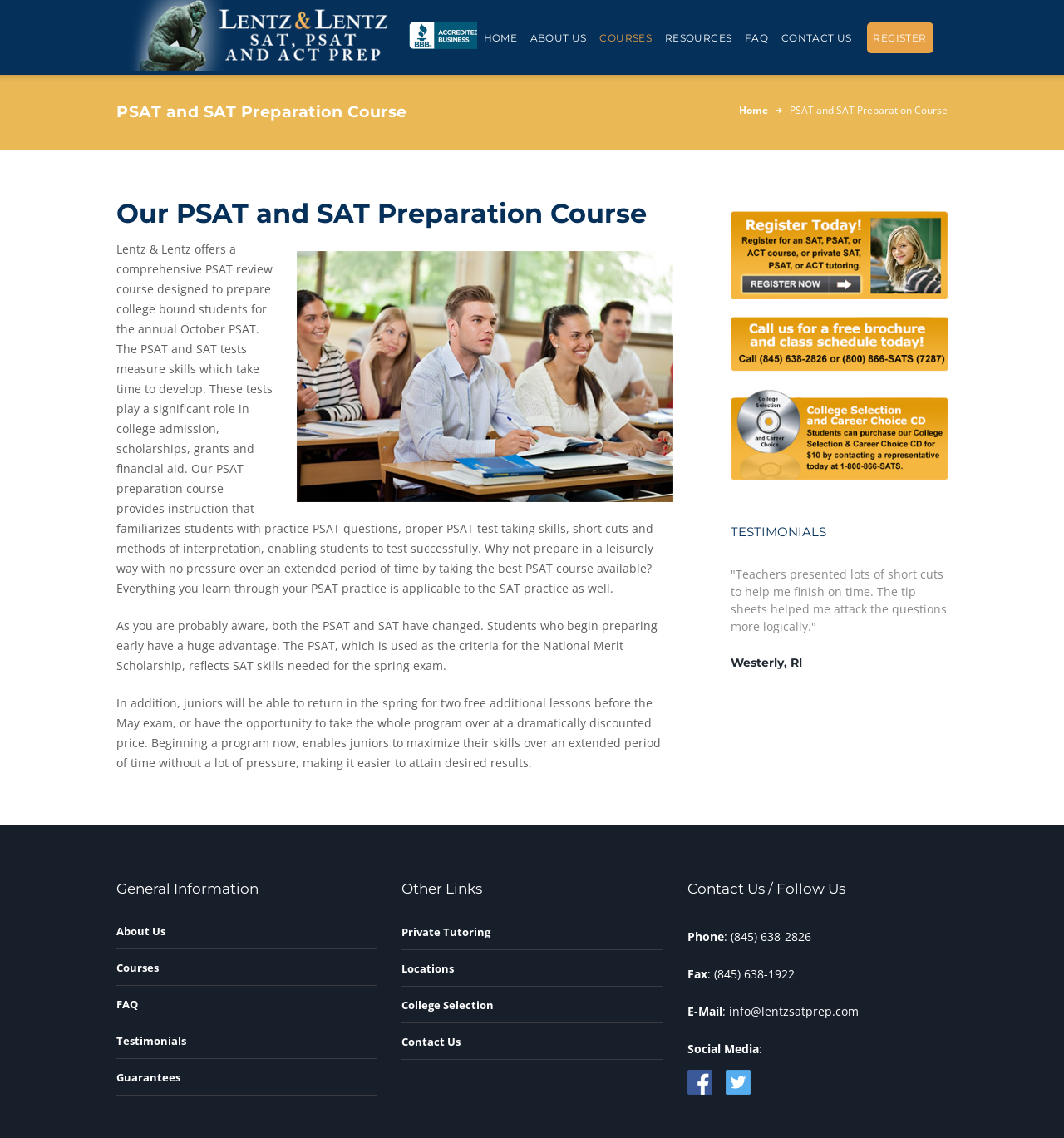Identify the bounding box coordinates of the region that should be clicked to execute the following instruction: "Click HOME".

[0.449, 0.02, 0.493, 0.047]